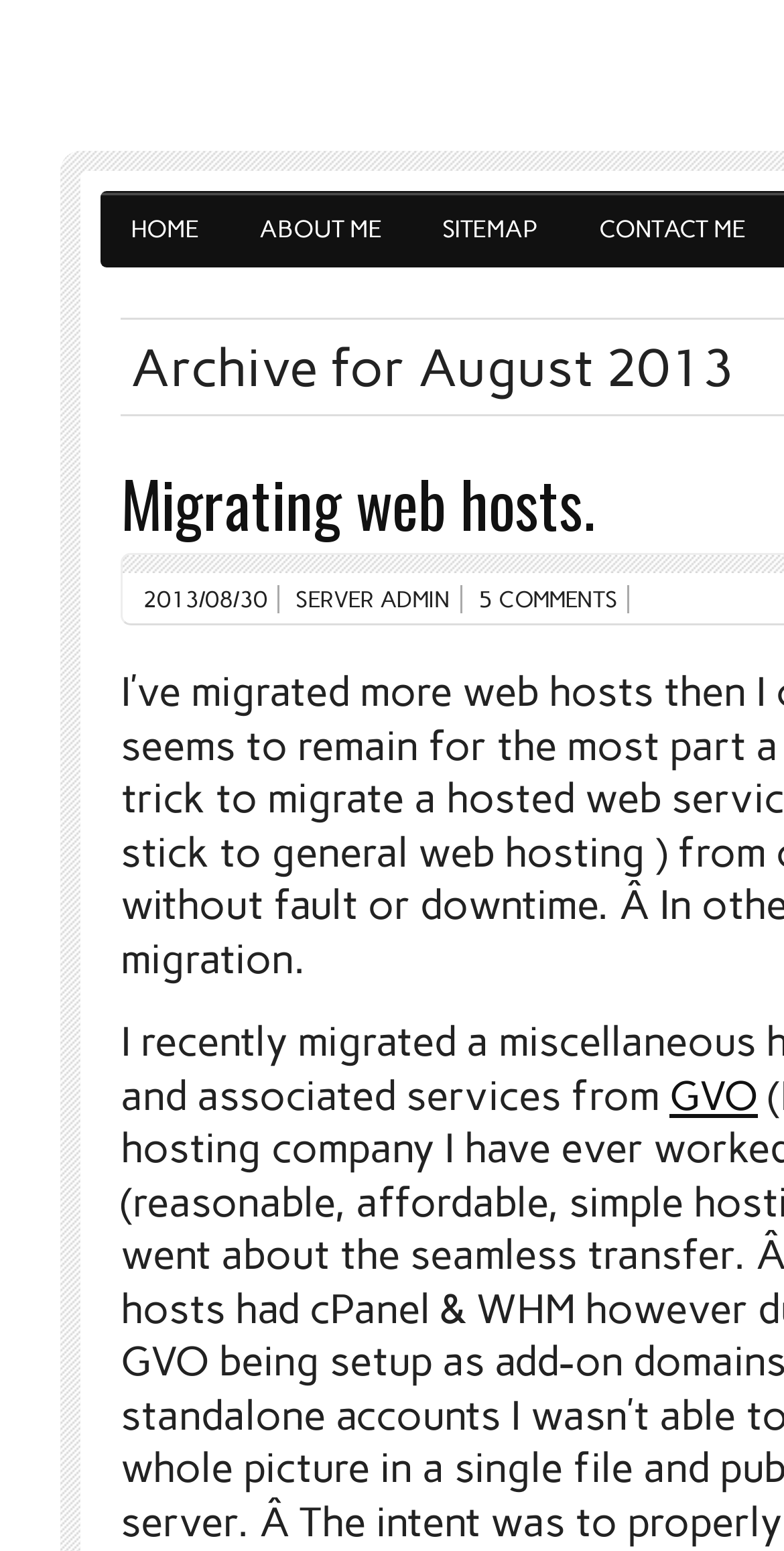Please find the bounding box coordinates of the element that you should click to achieve the following instruction: "check sitemap". The coordinates should be presented as four float numbers between 0 and 1: [left, top, right, bottom].

[0.526, 0.123, 0.726, 0.172]